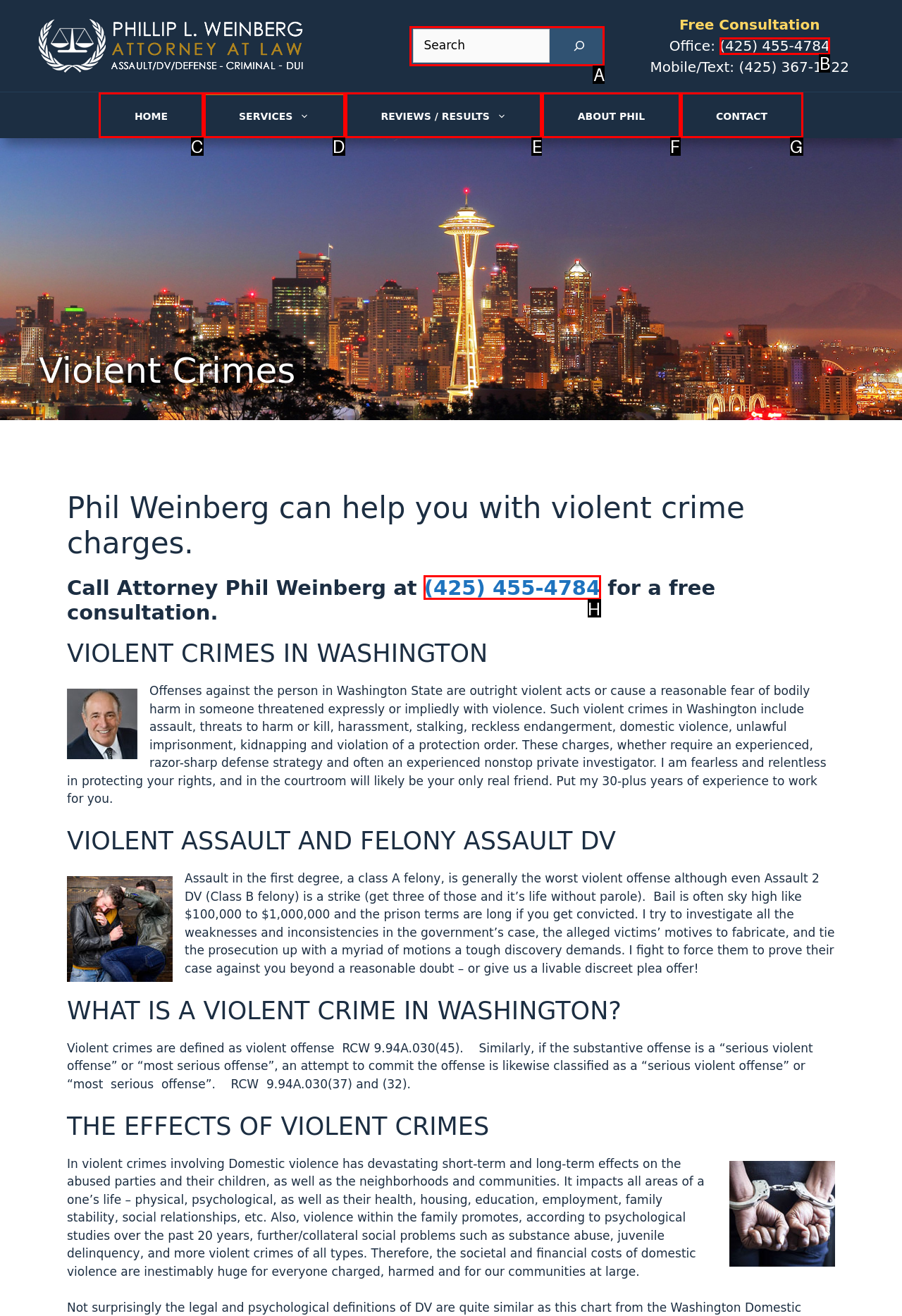Given the instruction: Search the website, which HTML element should you click on?
Answer with the letter that corresponds to the correct option from the choices available.

A